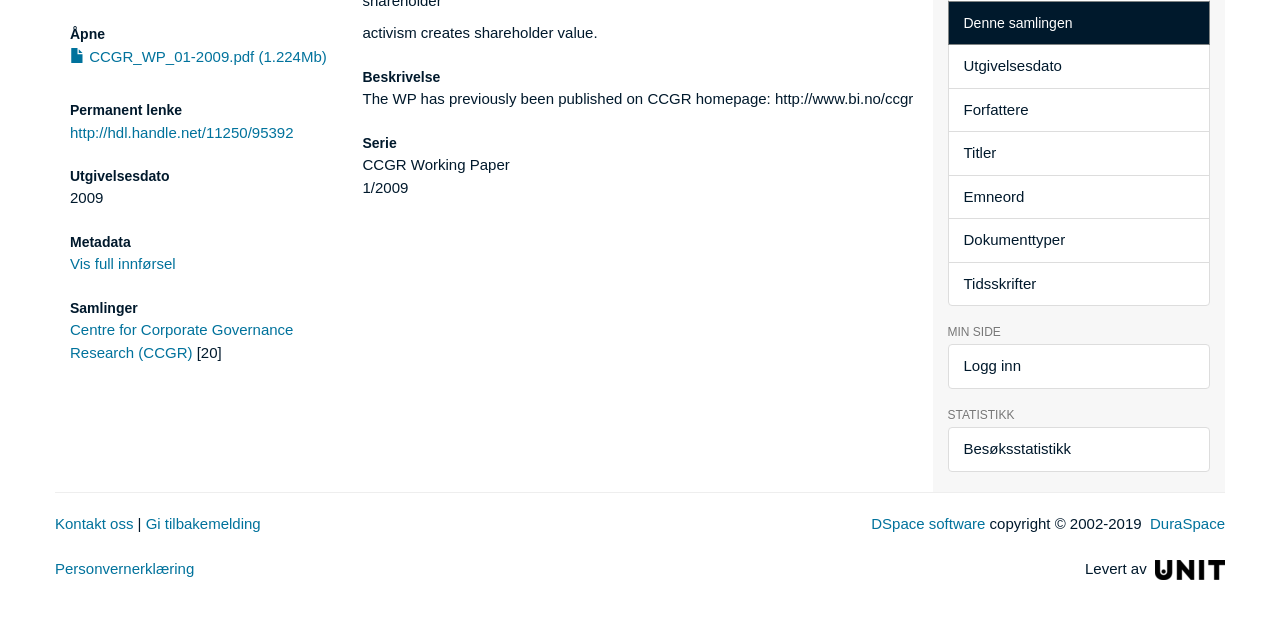Locate the bounding box of the UI element described by: "Vis full innførsel" in the given webpage screenshot.

[0.055, 0.399, 0.137, 0.426]